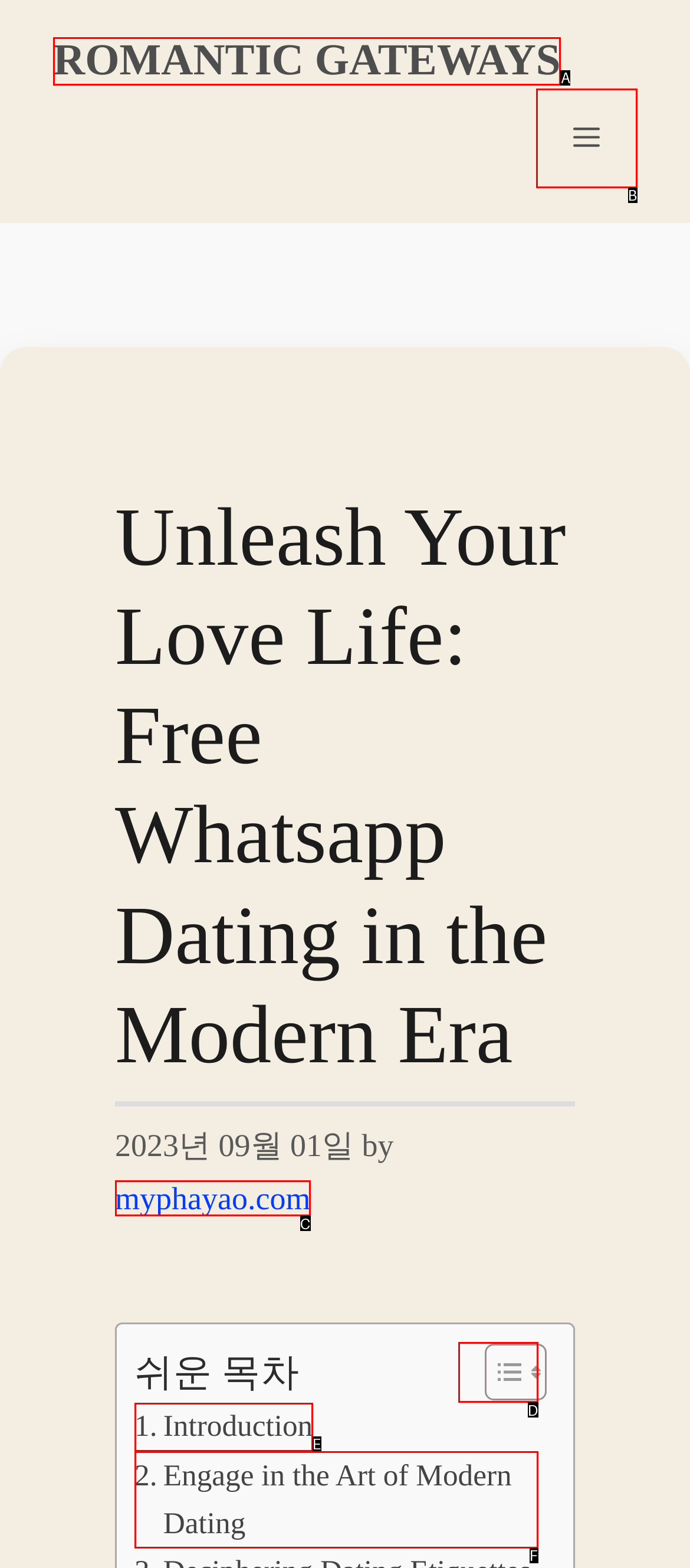Choose the UI element that best aligns with the description: Romantic Gateways
Respond with the letter of the chosen option directly.

A